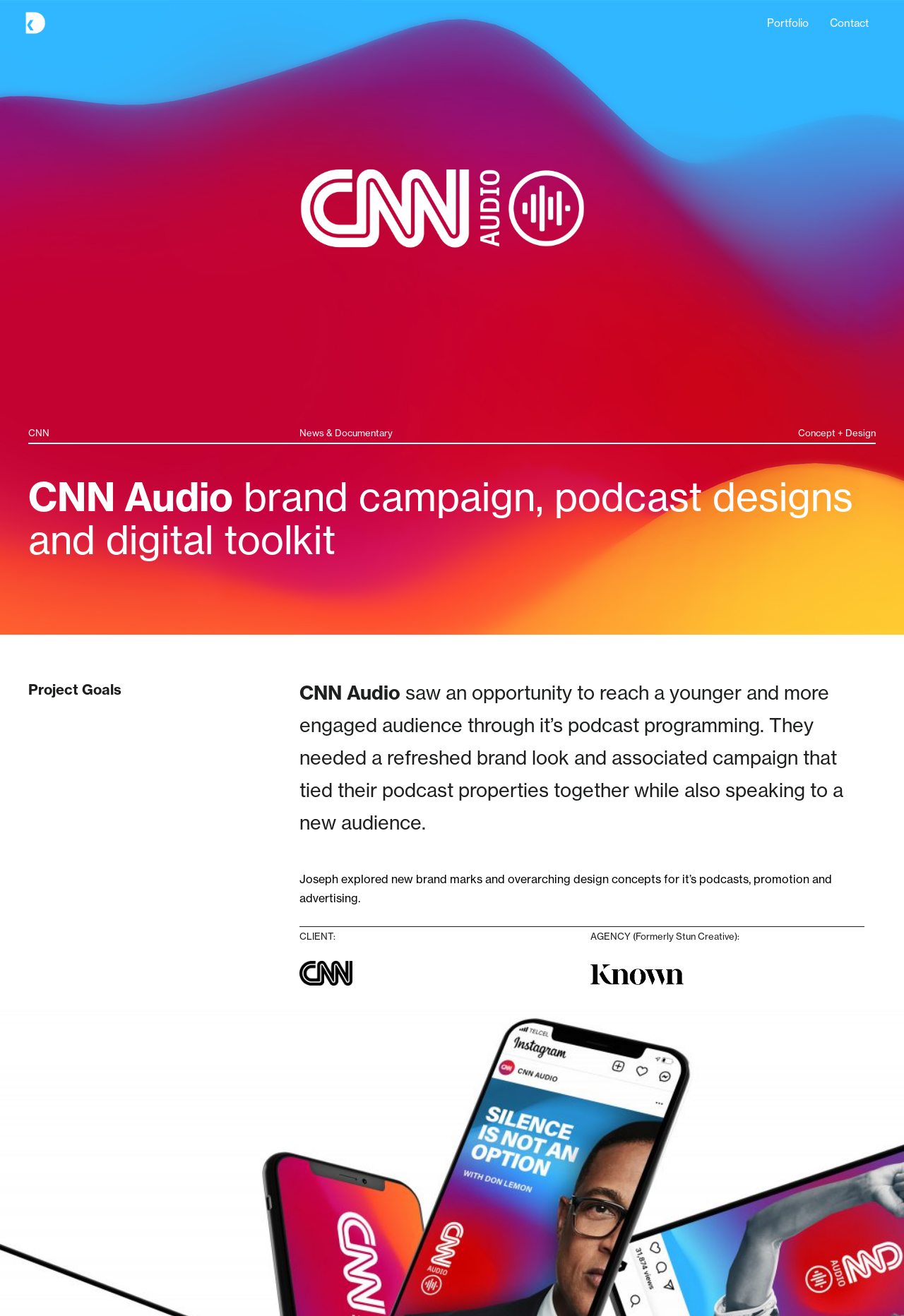Please predict the bounding box coordinates (top-left x, top-left y, bottom-right x, bottom-right y) for the UI element in the screenshot that fits the description: alt="KIELY DESIGN"

[0.027, 0.011, 0.051, 0.022]